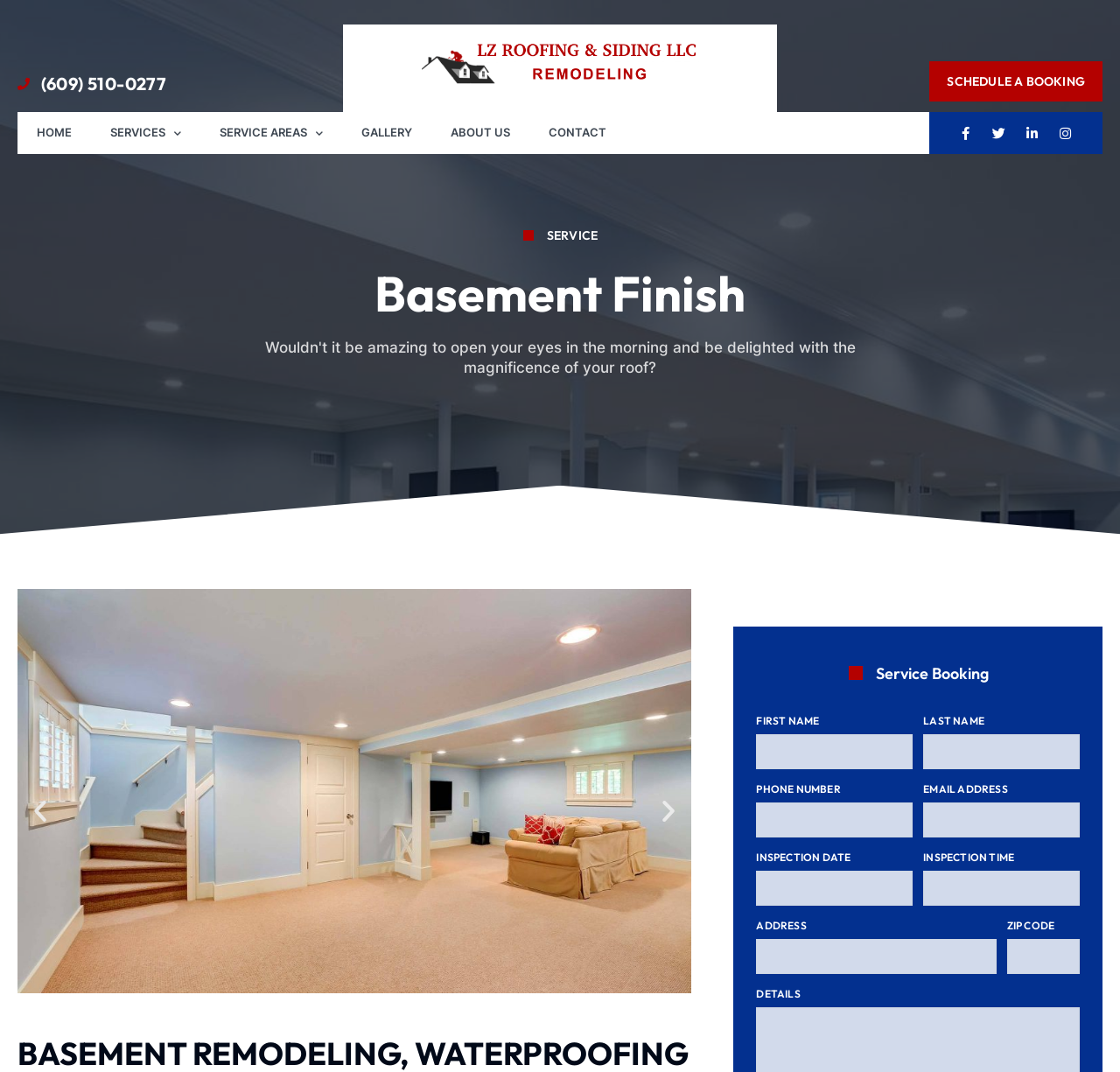Please identify the bounding box coordinates of the element on the webpage that should be clicked to follow this instruction: "Call the phone number". The bounding box coordinates should be given as four float numbers between 0 and 1, formatted as [left, top, right, bottom].

[0.016, 0.062, 0.149, 0.095]